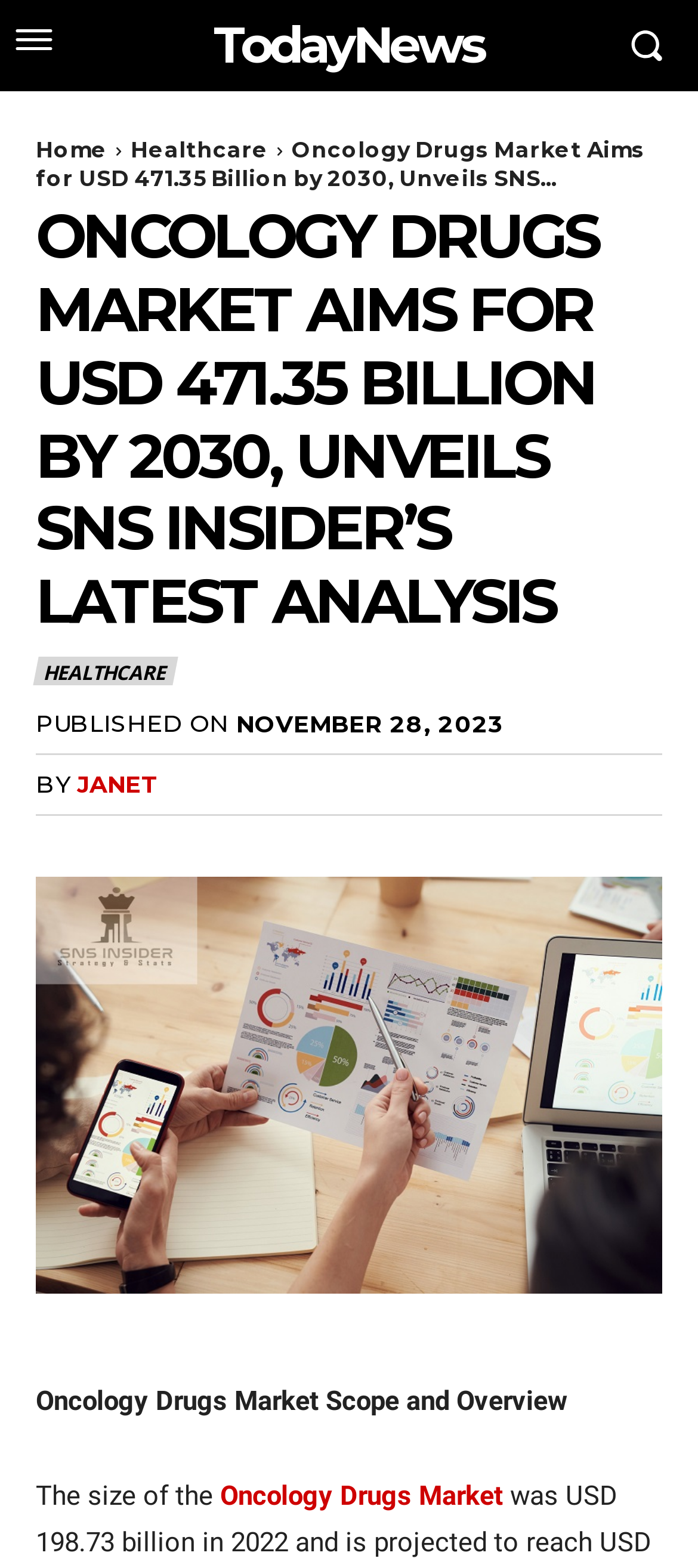What is the current size of the Oncology Drugs Market?
Utilize the information in the image to give a detailed answer to the question.

The answer can be found in the text 'The size of the Oncology Drugs Market was USD 198.73 billion in 2022...' which is located in the middle of the webpage, indicating that the current size of the Oncology Drugs Market is USD 198.73 billion.